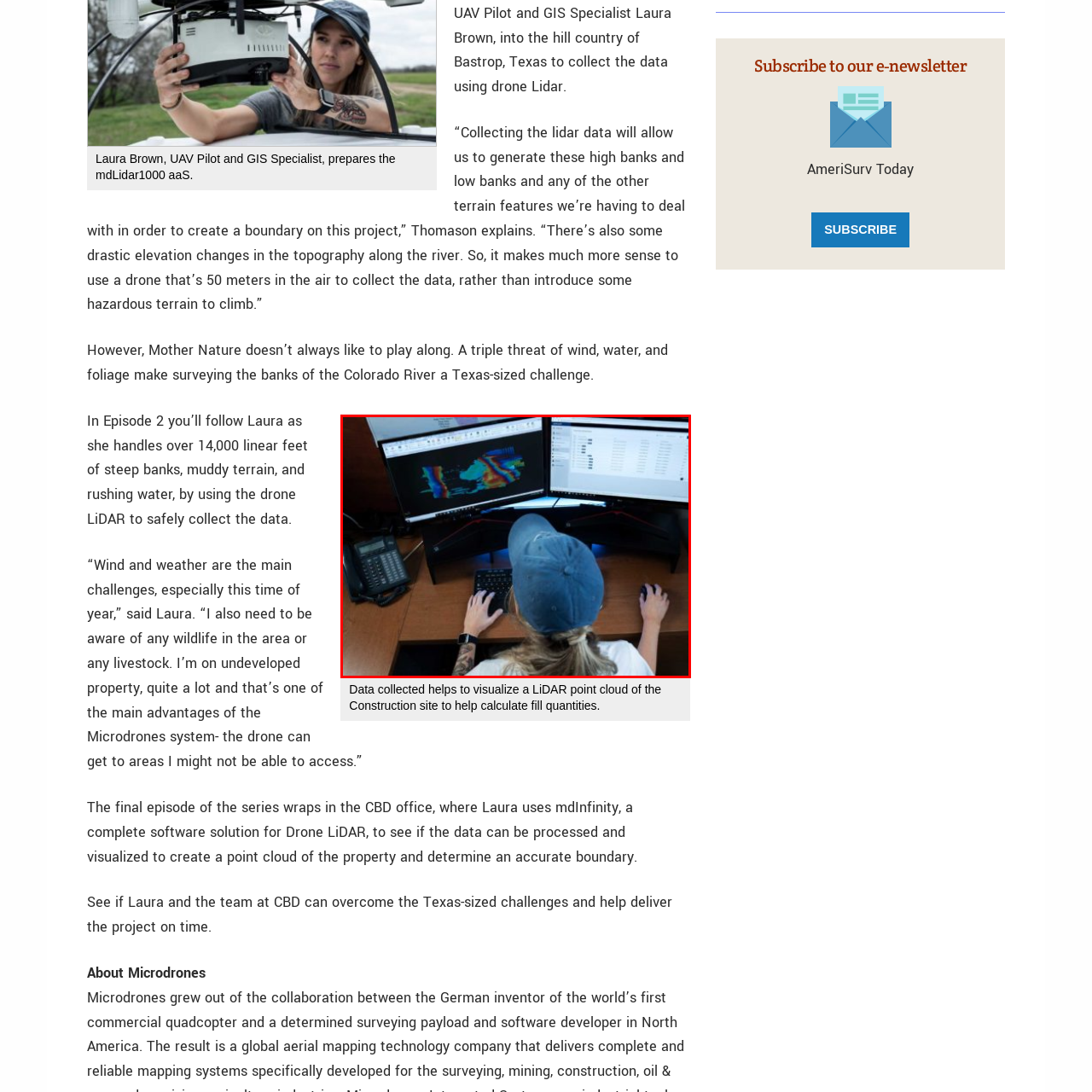Elaborate on the visual details of the image contained within the red boundary.

In the image, a UAV pilot and GIS specialist, Laura Brown, is deeply engaged in processing data collected from a drone LiDAR system. She is seated at a desk equipped with dual monitors displaying complex visualizations of terrain captured during her aerial surveys. The left screen showcases a vibrant LiDAR point cloud rendering, likely illustrating detailed elevation changes and geographical features critical for the project at hand. On the right, she appears to be reviewing data tables, possibly analyzing specific metrics essential for project calculations. Her focused posture, paired with a casual cap and workspace setup, reflects the blend of technical expertise and hands-on involvement necessary for effectively managing the challenges of surveying the banks of the Colorado River. This behind-the-scenes moment emphasizes the crucial role of technology and data analysis in environmental surveying and project management.